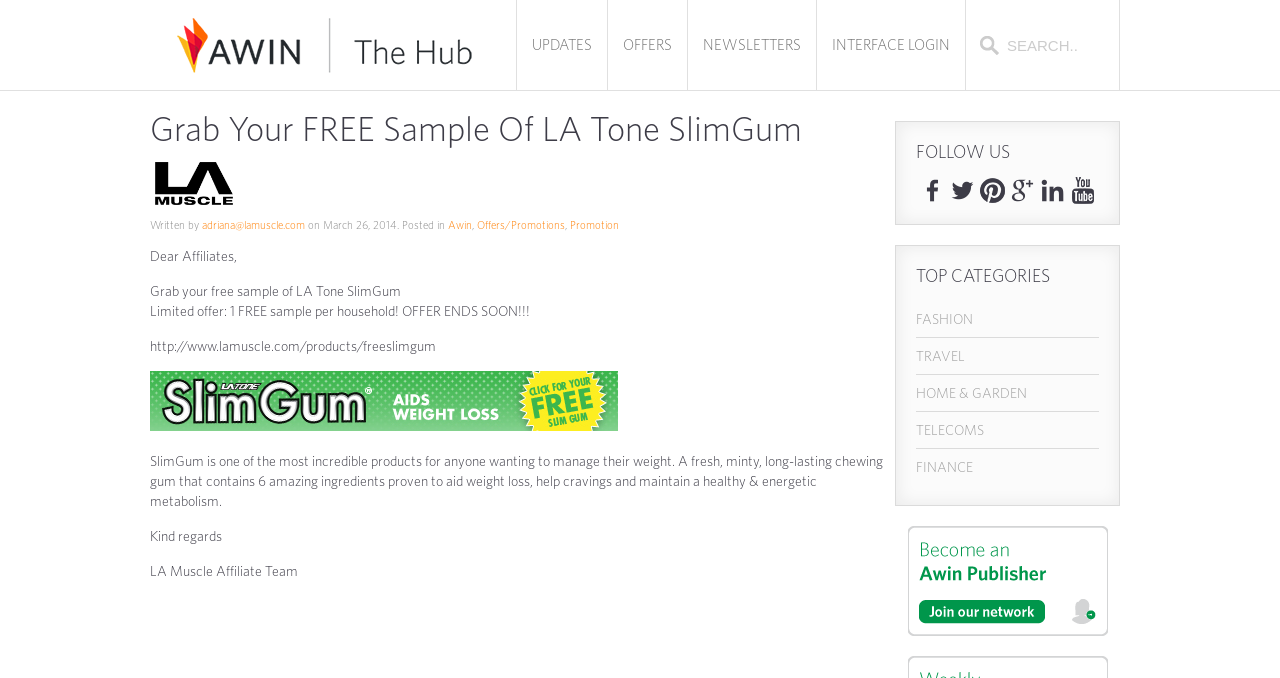Predict the bounding box coordinates of the area that should be clicked to accomplish the following instruction: "Go to Services". The bounding box coordinates should consist of four float numbers between 0 and 1, i.e., [left, top, right, bottom].

None